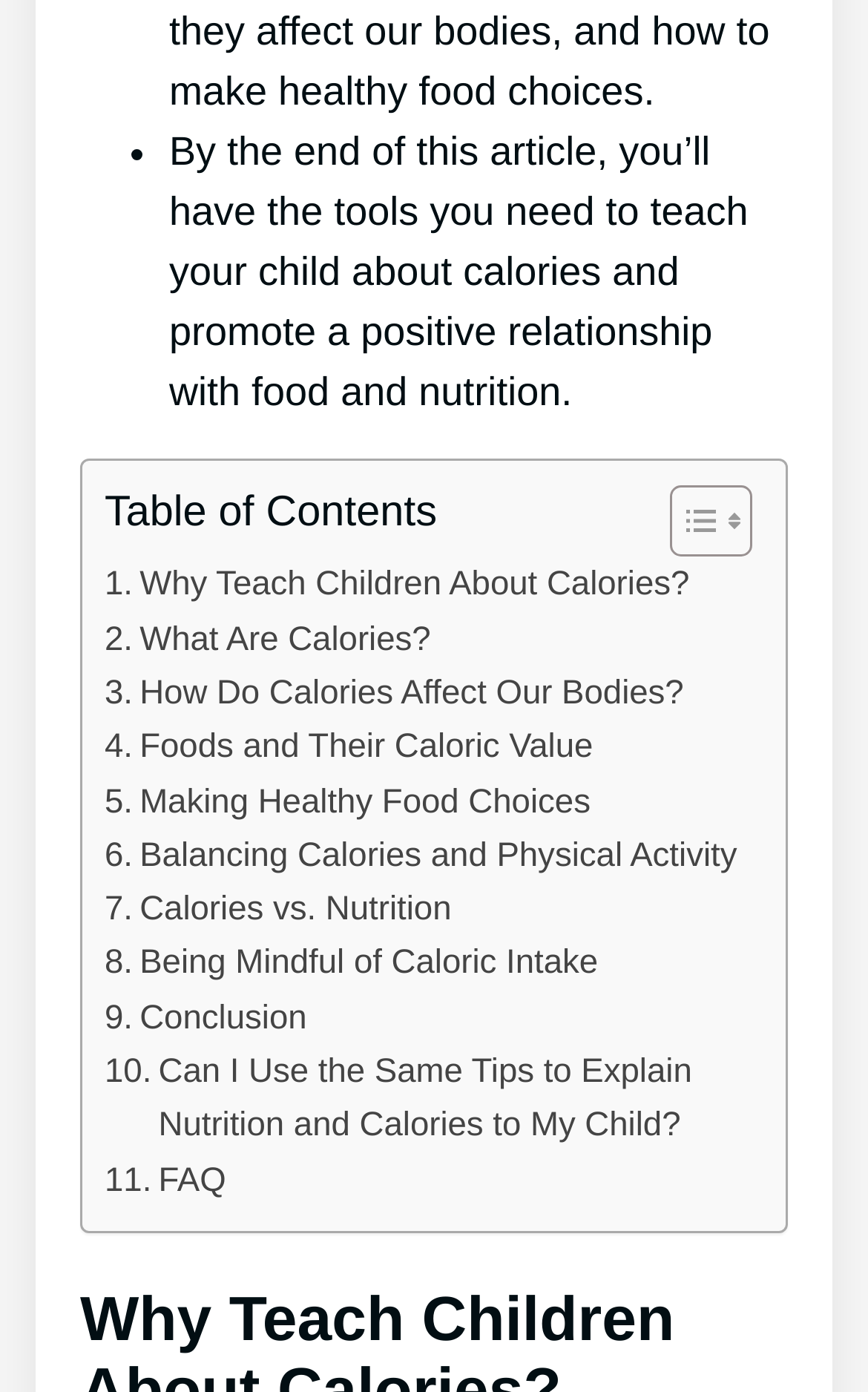Locate the bounding box coordinates of the element that should be clicked to execute the following instruction: "Visit the main page".

None